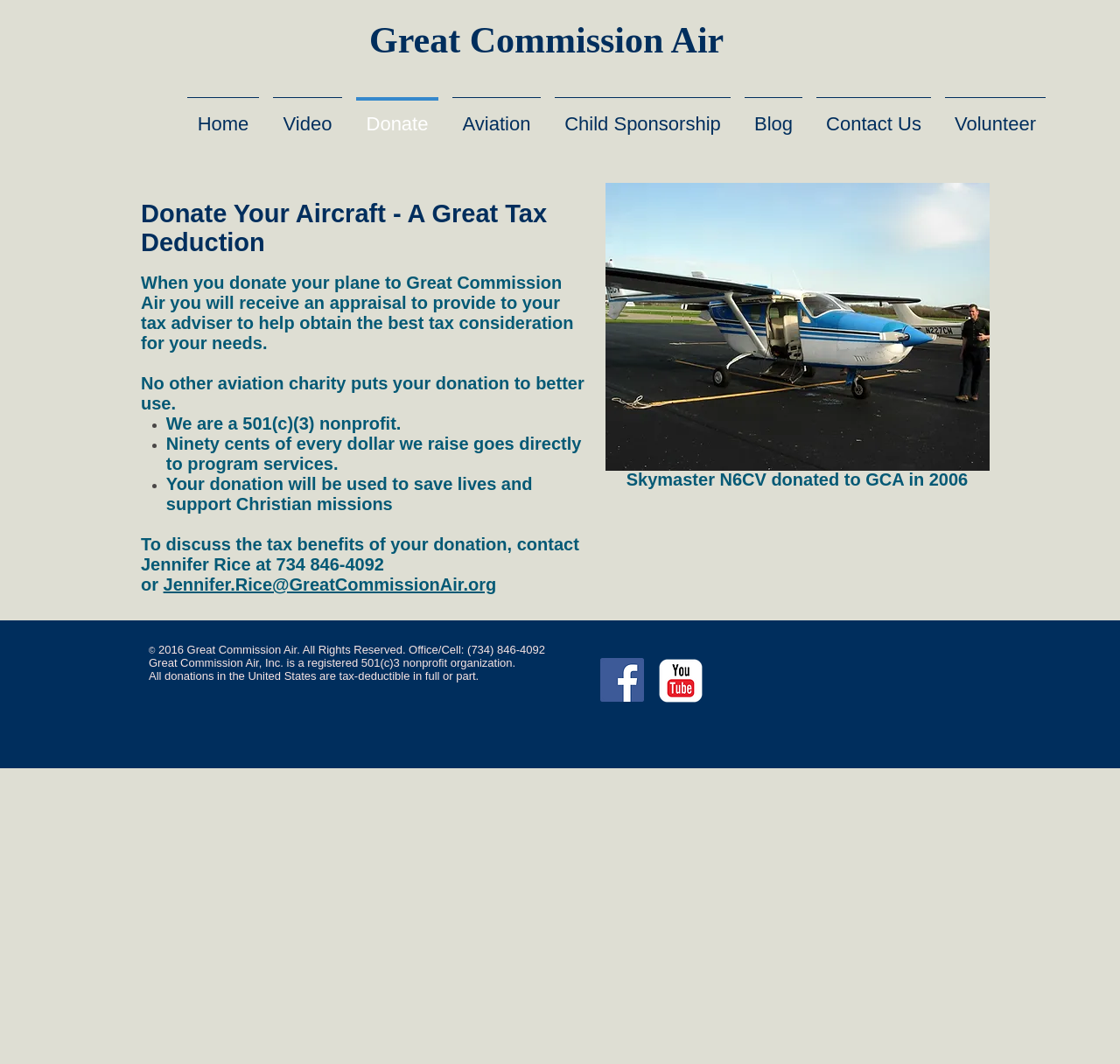Locate the bounding box coordinates of the element's region that should be clicked to carry out the following instruction: "View the 'Skymaster N6CV donated to GCA in 2006' image". The coordinates need to be four float numbers between 0 and 1, i.e., [left, top, right, bottom].

[0.541, 0.172, 0.884, 0.442]